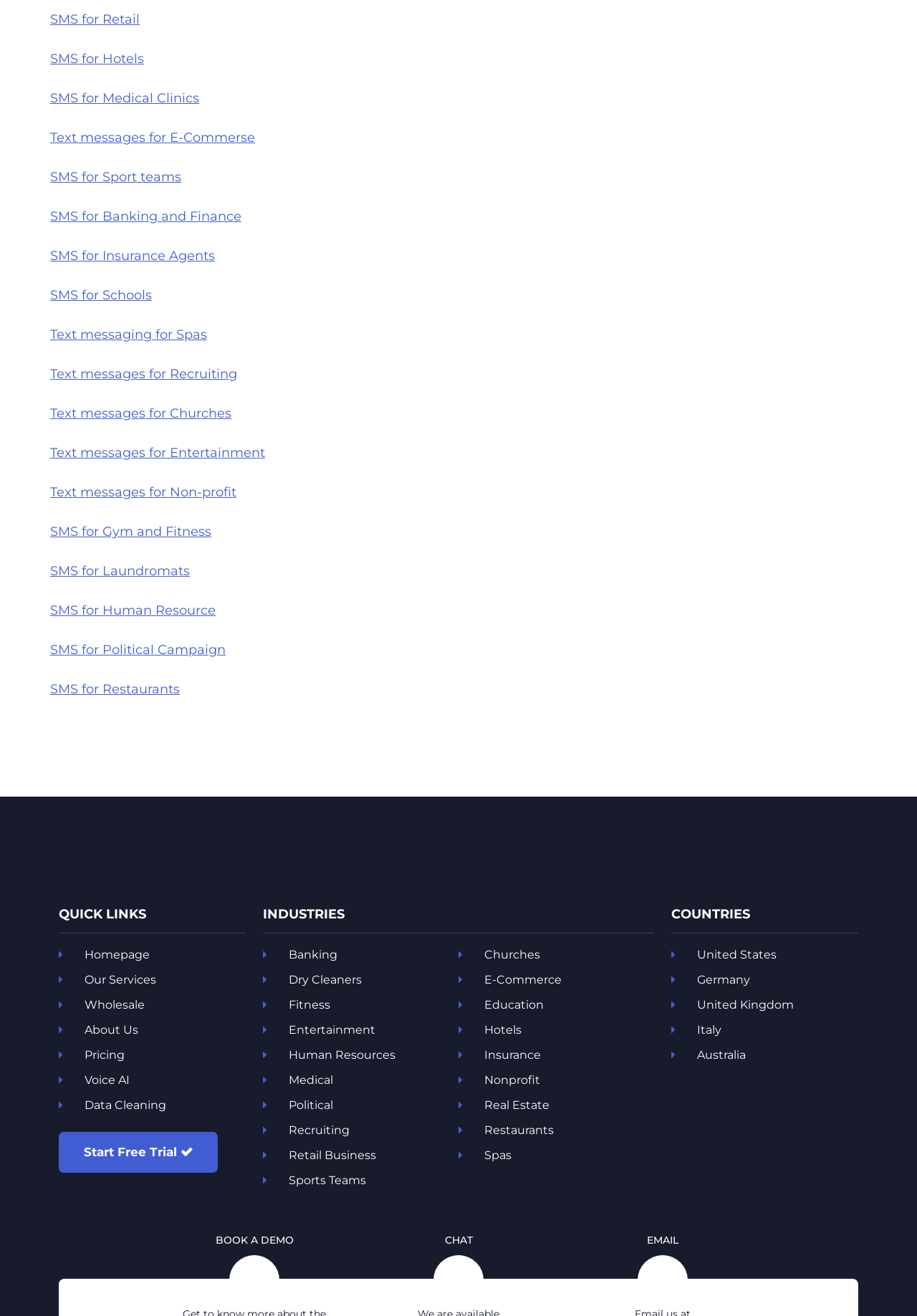Locate the bounding box for the described UI element: "About Us". Ensure the coordinates are four float numbers between 0 and 1, formatted as [left, top, right, bottom].

[0.064, 0.773, 0.268, 0.792]